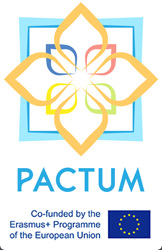Illustrate the scene in the image with a detailed description.

The image showcases the logo of the PACTUM project, prominently featuring a flower-like design composed of vibrant colors, symbolizing collaboration and unity. At the center of the logo is the word "PACTUM," highlighted in a bold, modern font. Below the logo, a text indicates the project's co-funding by the Erasmus+ Programme of the European Union, reinforcing its international significance and commitment to educational excellence. This logo encapsulates the essence of the PACTUM master courses, which are designed to offer multidisciplinary education in social and political sciences across various European and Tunisian universities.